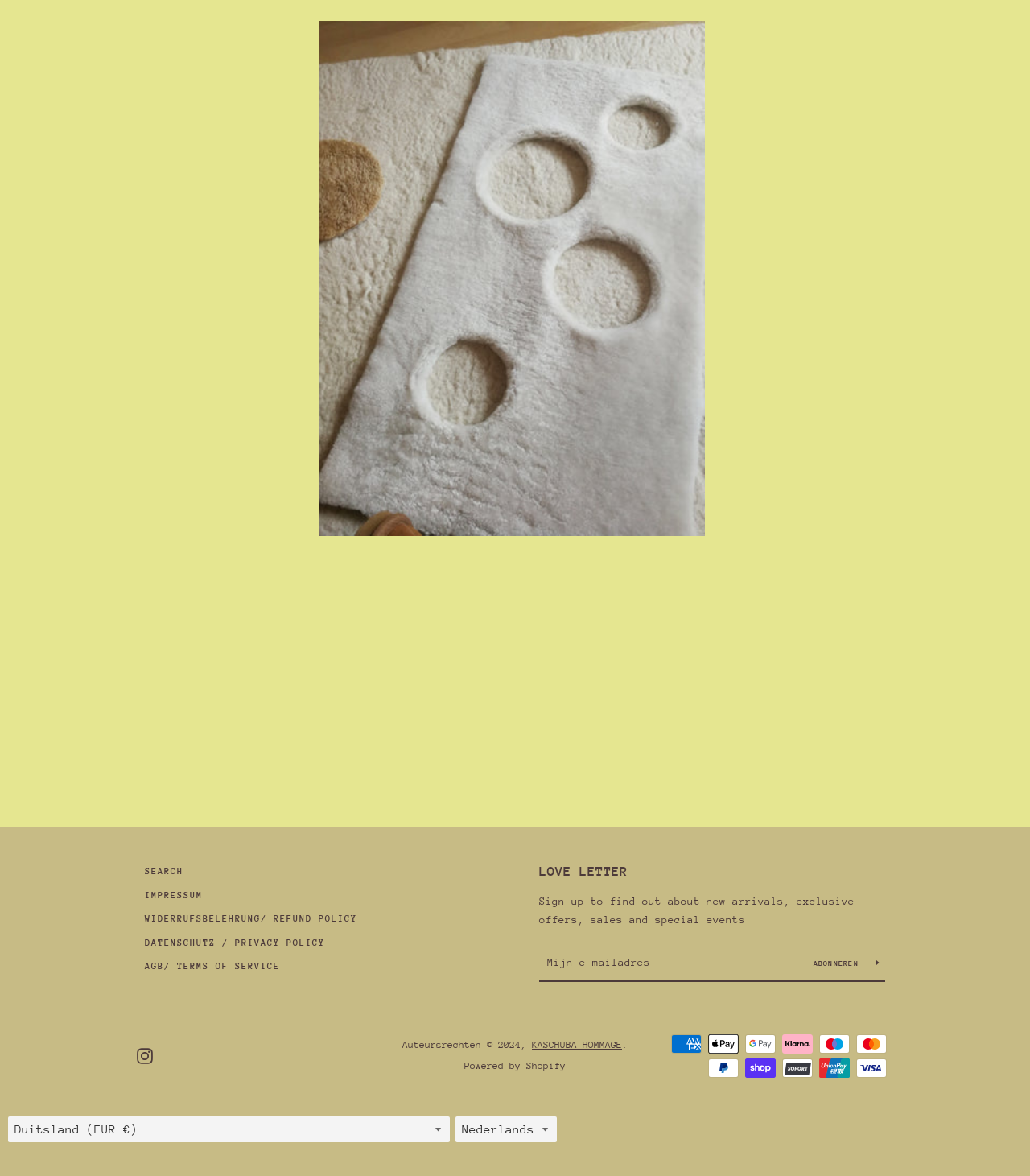Answer the following query with a single word or phrase:
What is the purpose of the textbox?

Enter email address